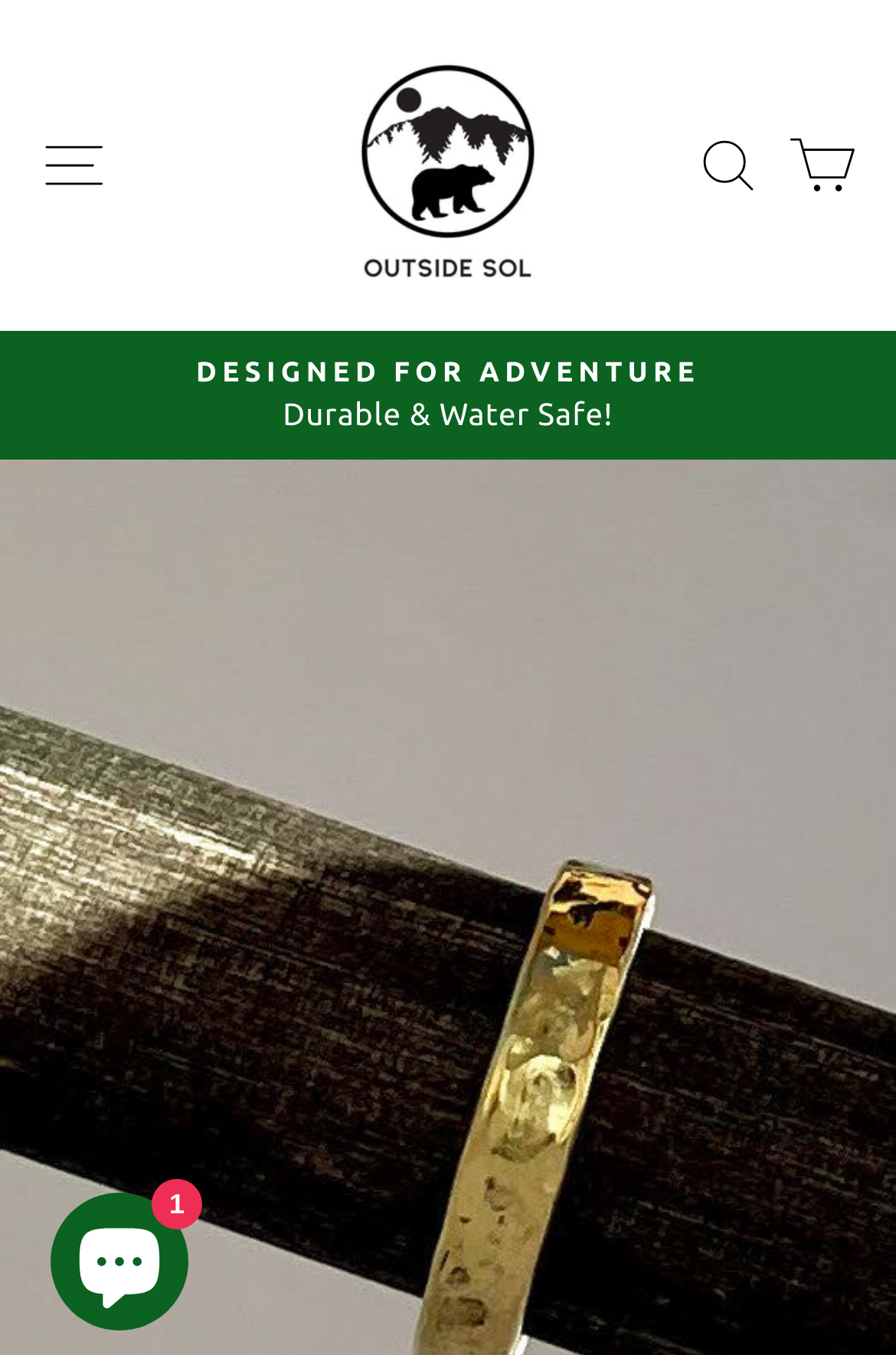Provide a brief response in the form of a single word or phrase:
How many buttons are there in the top navigation bar?

3